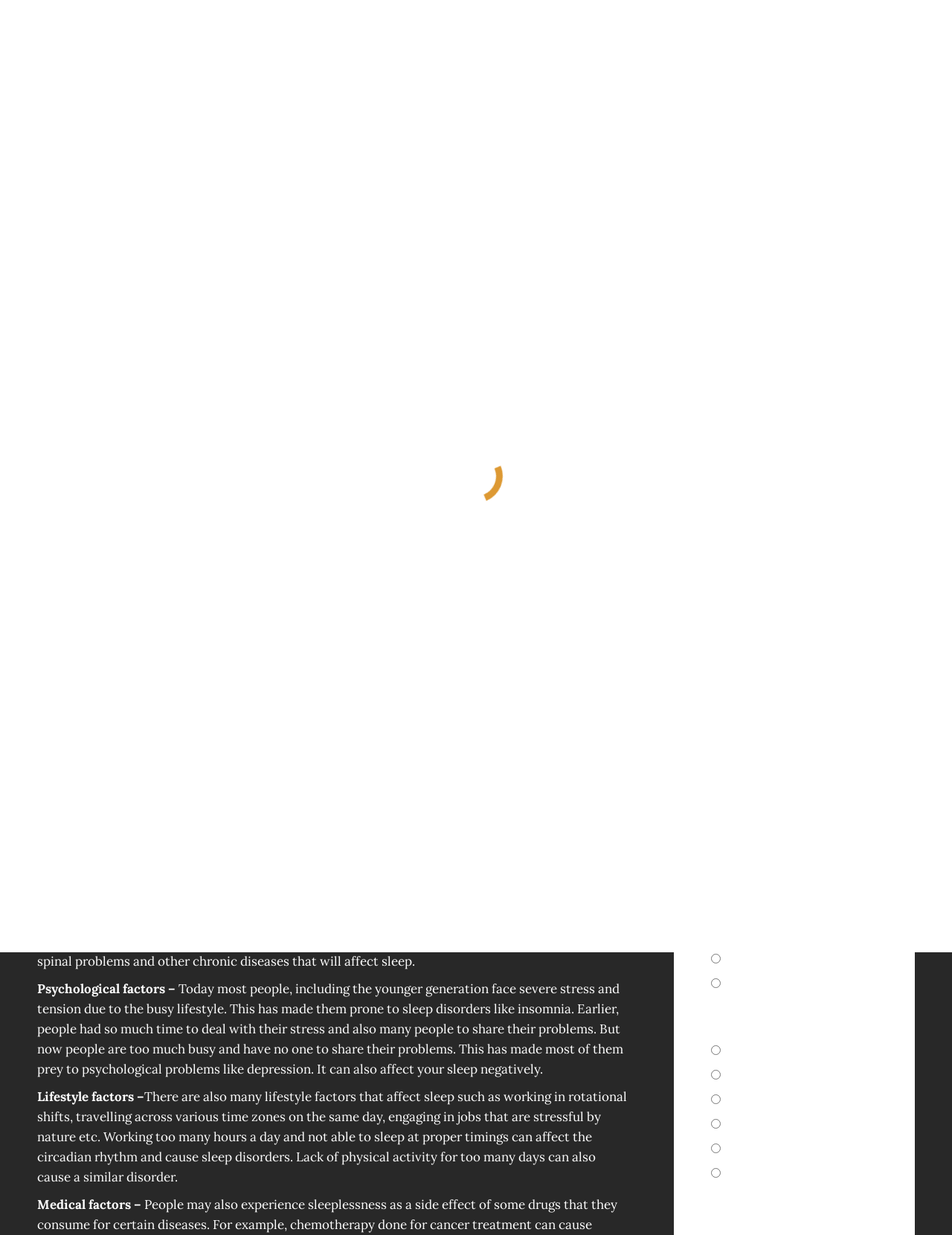Determine the coordinates of the bounding box that should be clicked to complete the instruction: "Filter by bed category". The coordinates should be represented by four float numbers between 0 and 1: [left, top, right, bottom].

[0.747, 0.661, 0.922, 0.681]